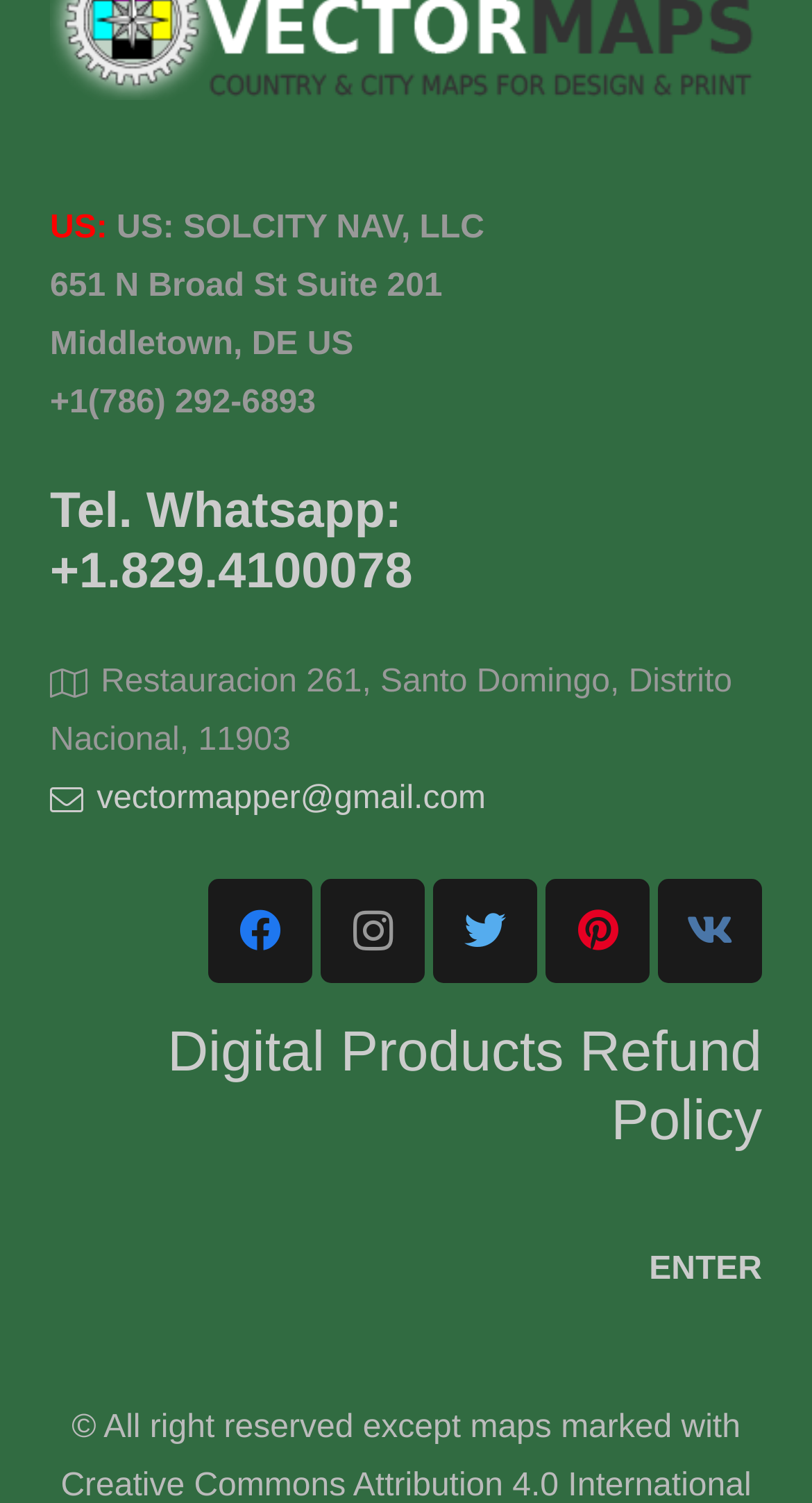Provide the bounding box coordinates for the UI element described in this sentence: "aria-label="Vkontakte" title="Vkontakte"". The coordinates should be four float values between 0 and 1, i.e., [left, top, right, bottom].

[0.81, 0.584, 0.938, 0.654]